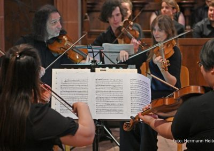Who is the photographer attributed to the image? From the image, respond with a single word or brief phrase.

Hermann Heibel